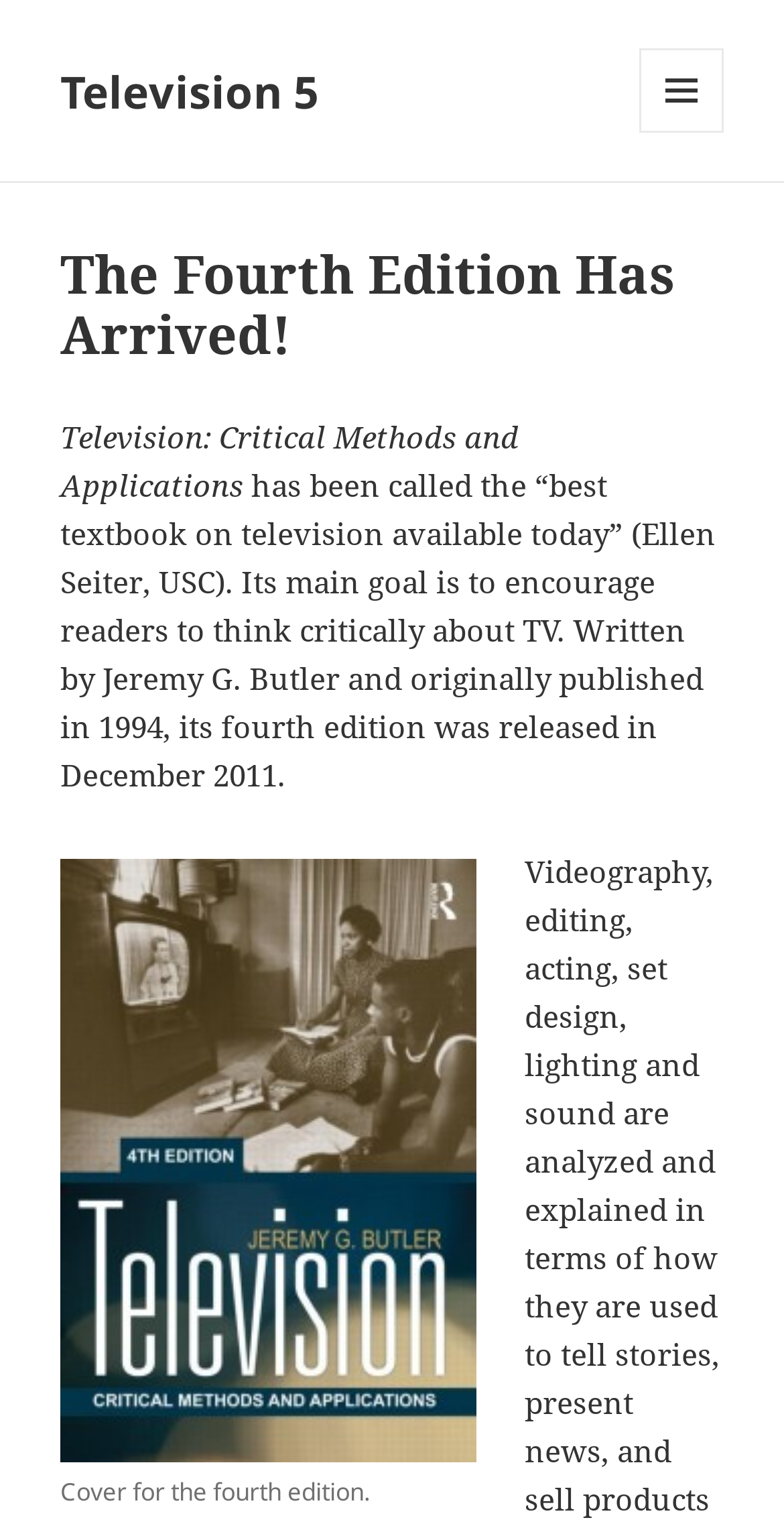What is the name of the book?
Refer to the screenshot and deliver a thorough answer to the question presented.

I found the answer by looking at the static text element that describes the book, which is located below the main heading. The text says 'Television: Critical Methods and Applications'.